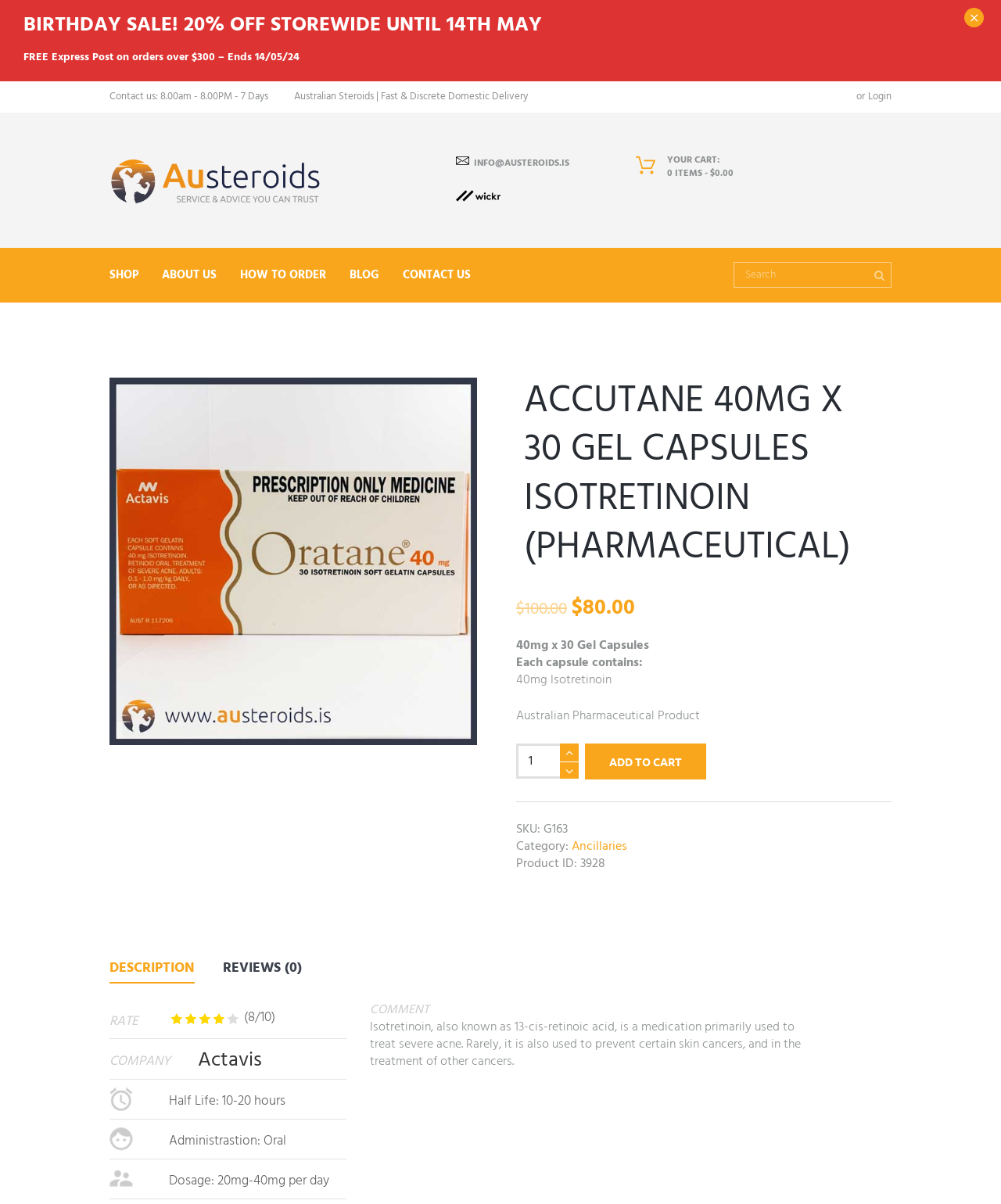Identify the bounding box coordinates for the element you need to click to achieve the following task: "Add the Accutane 40mg X 30 Gel Capsules Isotretinoin to cart". Provide the bounding box coordinates as four float numbers between 0 and 1, in the form [left, top, right, bottom].

[0.584, 0.618, 0.705, 0.648]